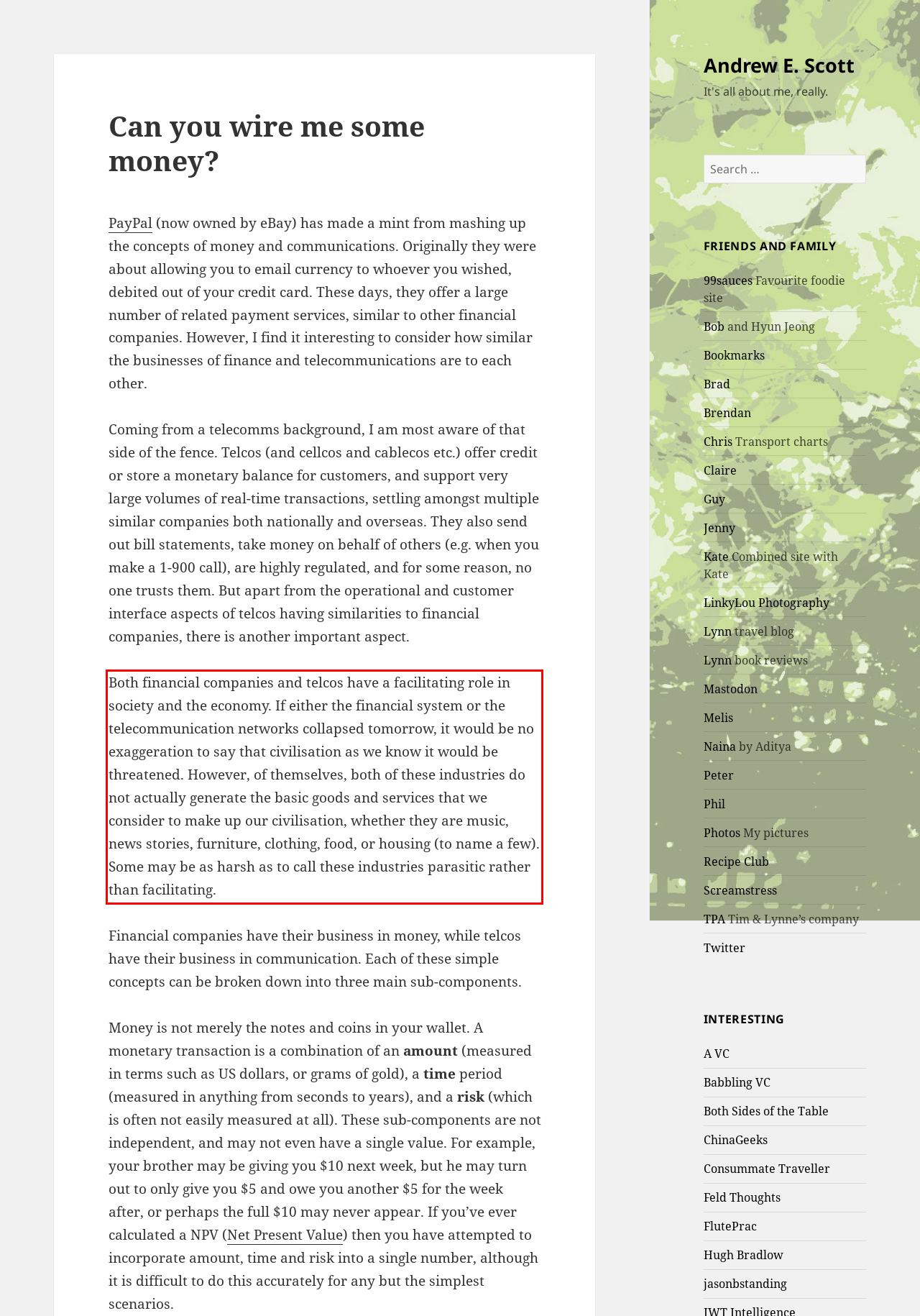Identify the text inside the red bounding box in the provided webpage screenshot and transcribe it.

Both financial companies and telcos have a facilitating role in society and the economy. If either the financial system or the telecommunication networks collapsed tomorrow, it would be no exaggeration to say that civilisation as we know it would be threatened. However, of themselves, both of these industries do not actually generate the basic goods and services that we consider to make up our civilisation, whether they are music, news stories, furniture, clothing, food, or housing (to name a few). Some may be as harsh as to call these industries parasitic rather than facilitating.